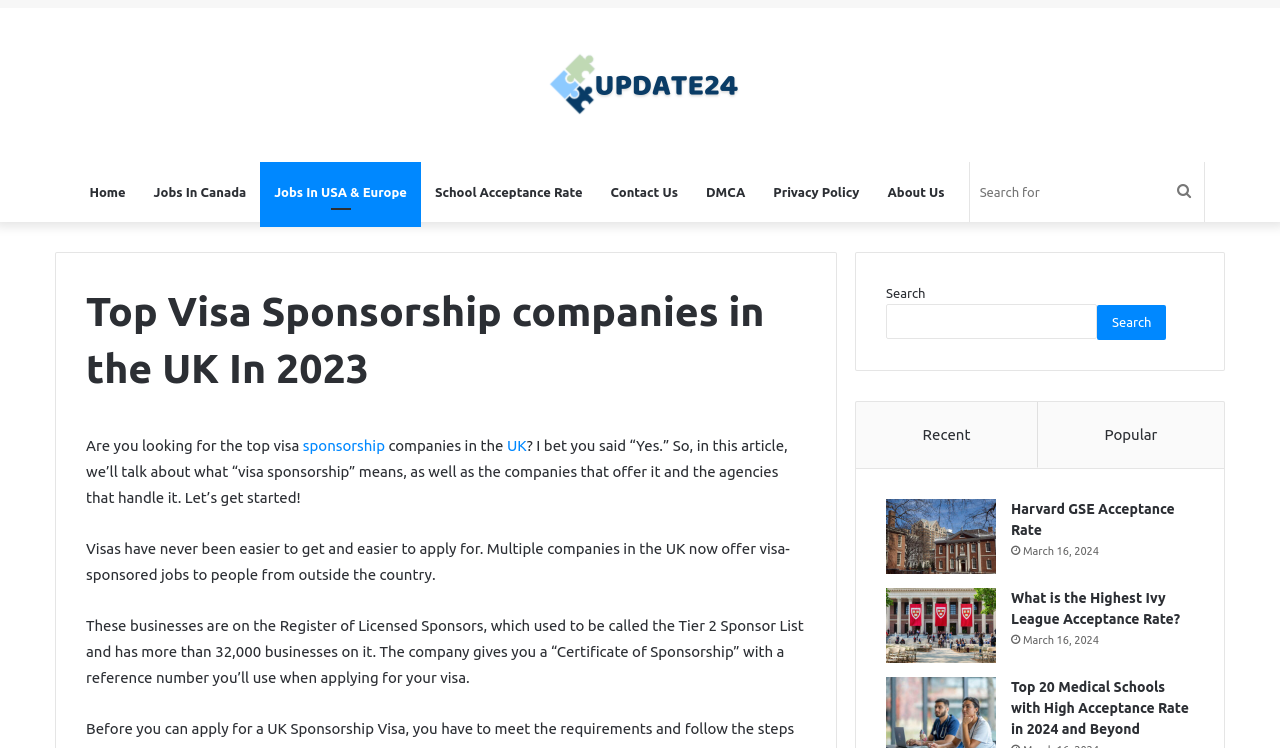Use a single word or phrase to answer the question:
What is the topic of this webpage?

Visa sponsorship companies in the UK